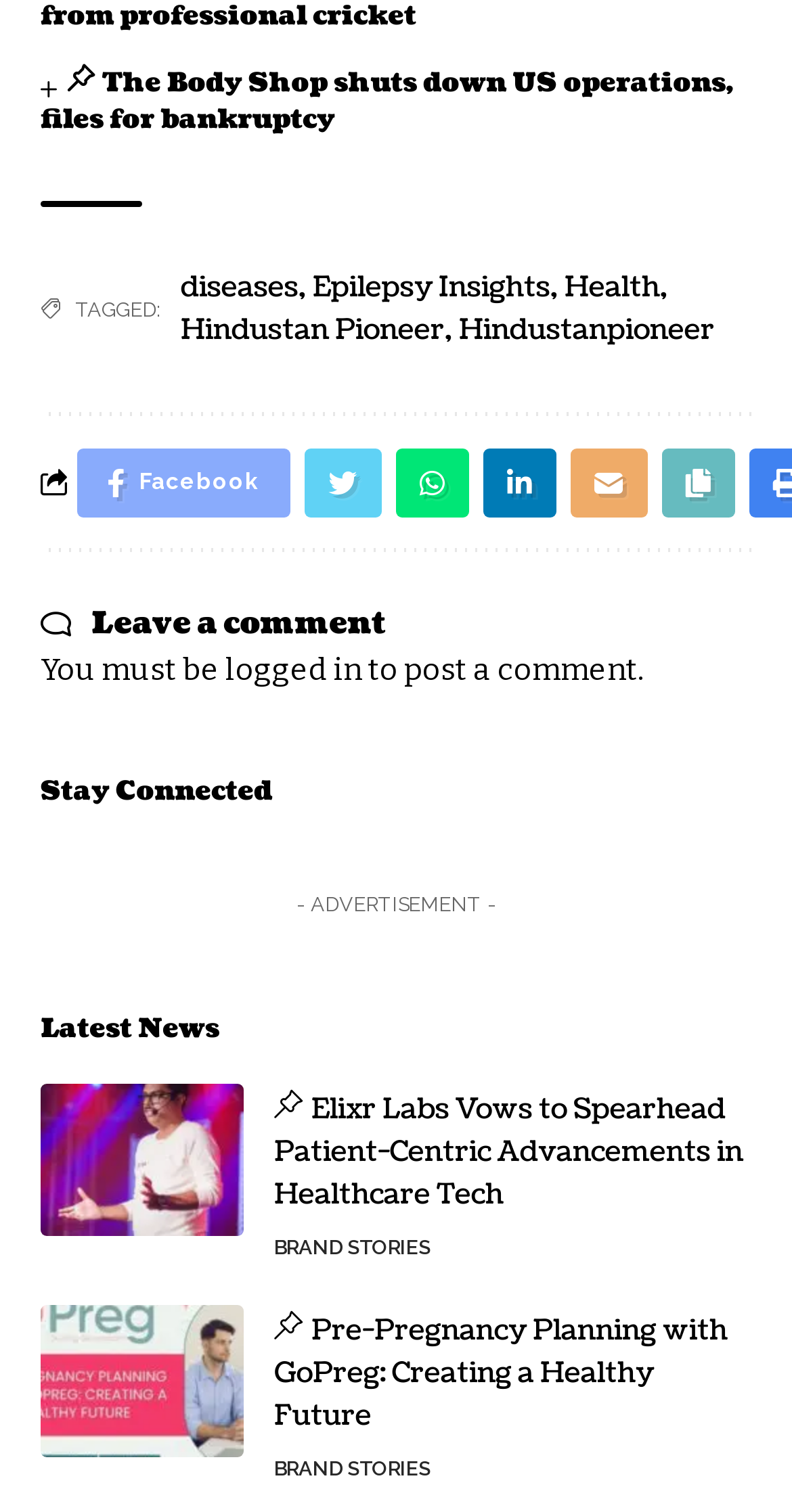Please provide the bounding box coordinates for the element that needs to be clicked to perform the instruction: "View the BRAND STORIES". The coordinates must consist of four float numbers between 0 and 1, formatted as [left, top, right, bottom].

[0.346, 0.813, 0.544, 0.836]